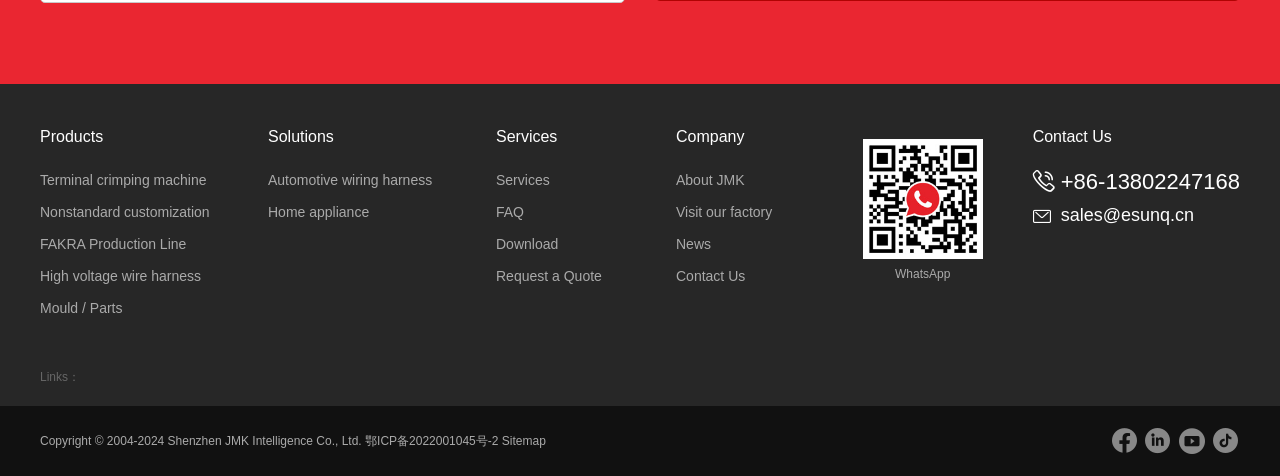Carefully observe the image and respond to the question with a detailed answer:
What social media platform is represented by the image with ID 222?

I identified the social media platform by looking at the image element with ID 222, which is an image of the WhatsApp logo. This image is likely provided for users to contact the company through WhatsApp.